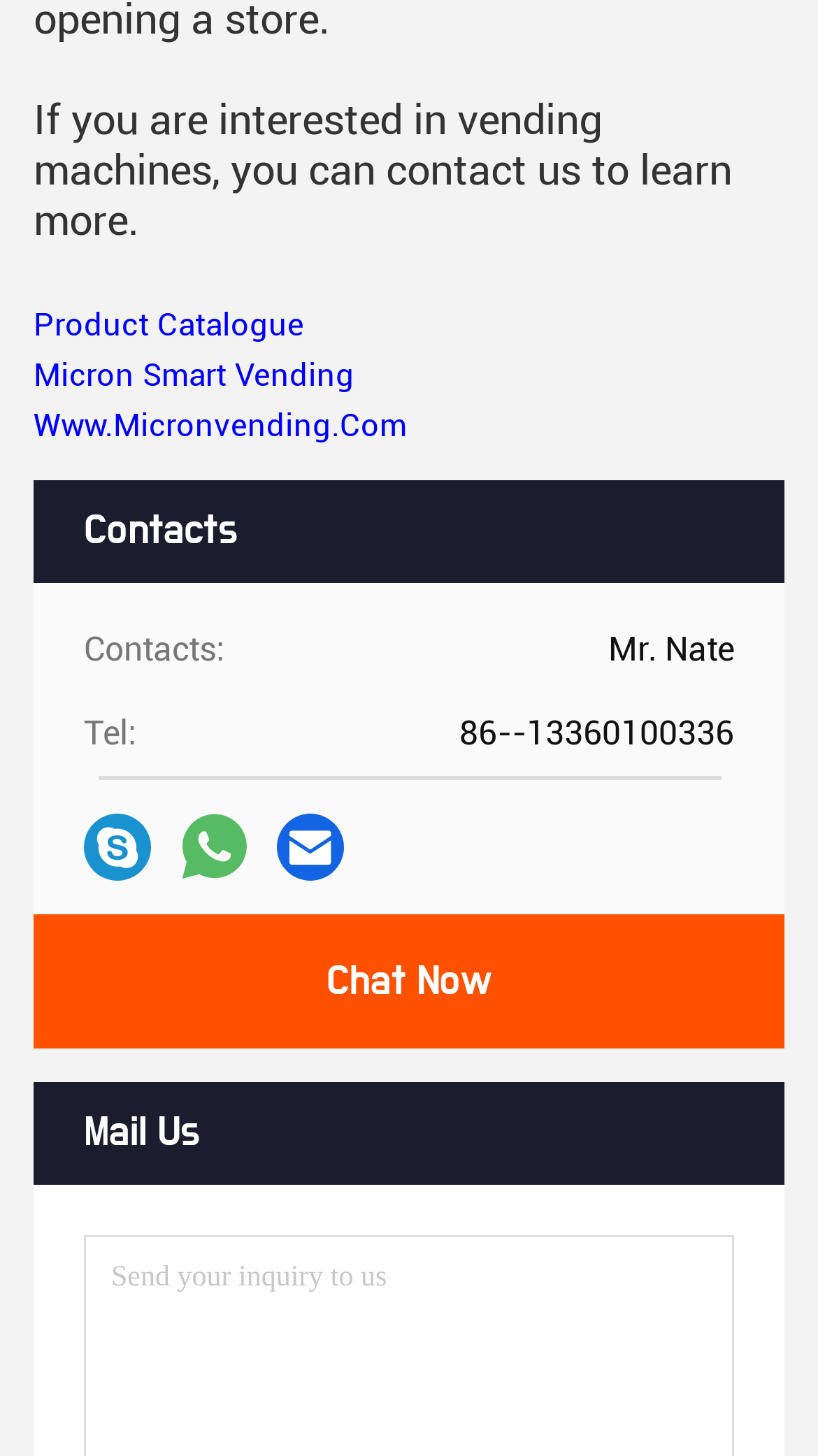Identify the bounding box coordinates of the element to click to follow this instruction: 'Click the 'Www.Micronvending.Com' link'. Ensure the coordinates are four float values between 0 and 1, provided as [left, top, right, bottom].

[0.041, 0.279, 0.497, 0.305]